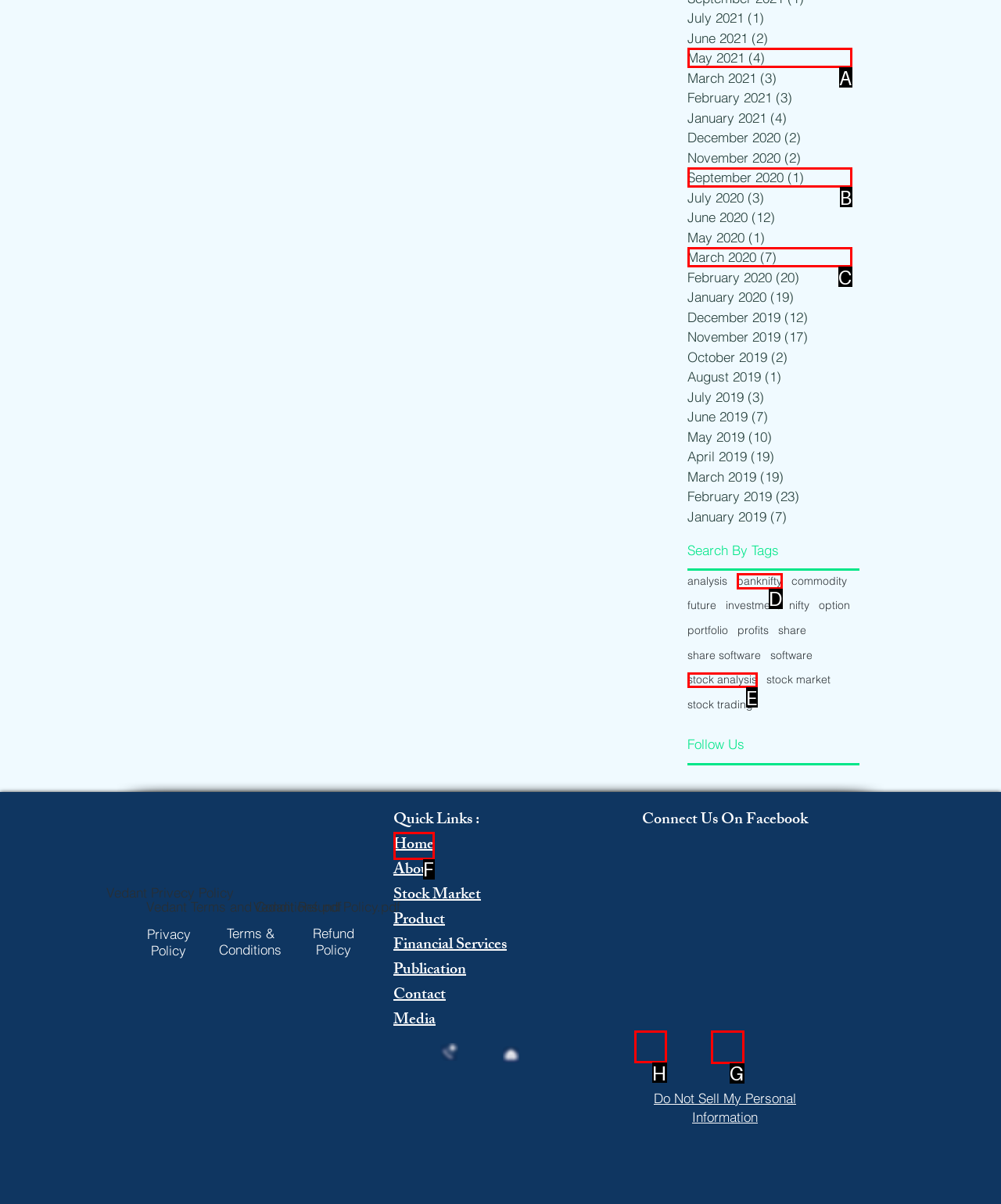Provide the letter of the HTML element that you need to click on to perform the task: Connect with us on LinkedIn.
Answer with the letter corresponding to the correct option.

H